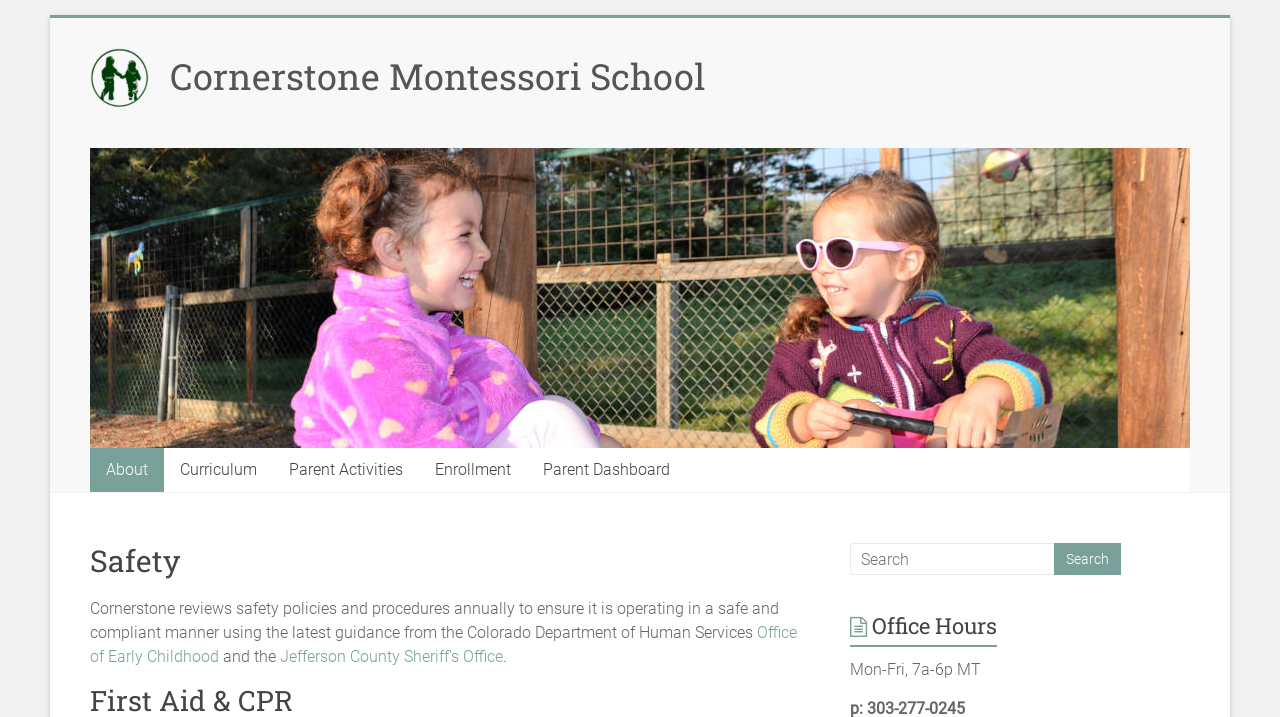Can you find the bounding box coordinates for the UI element given this description: "Parent Activities"? Provide the coordinates as four float numbers between 0 and 1: [left, top, right, bottom].

[0.213, 0.625, 0.327, 0.686]